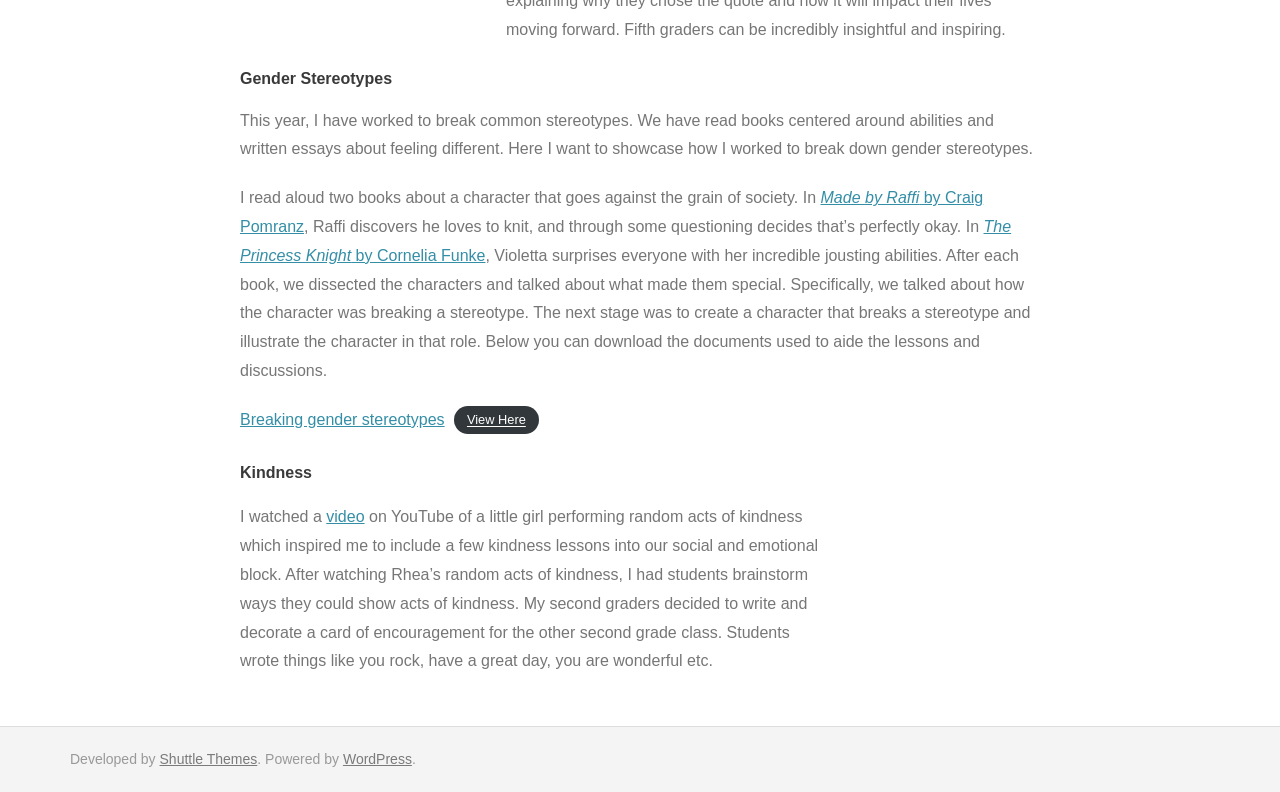Kindly determine the bounding box coordinates for the clickable area to achieve the given instruction: "View the book 'Made by Raffi'".

[0.641, 0.239, 0.718, 0.26]